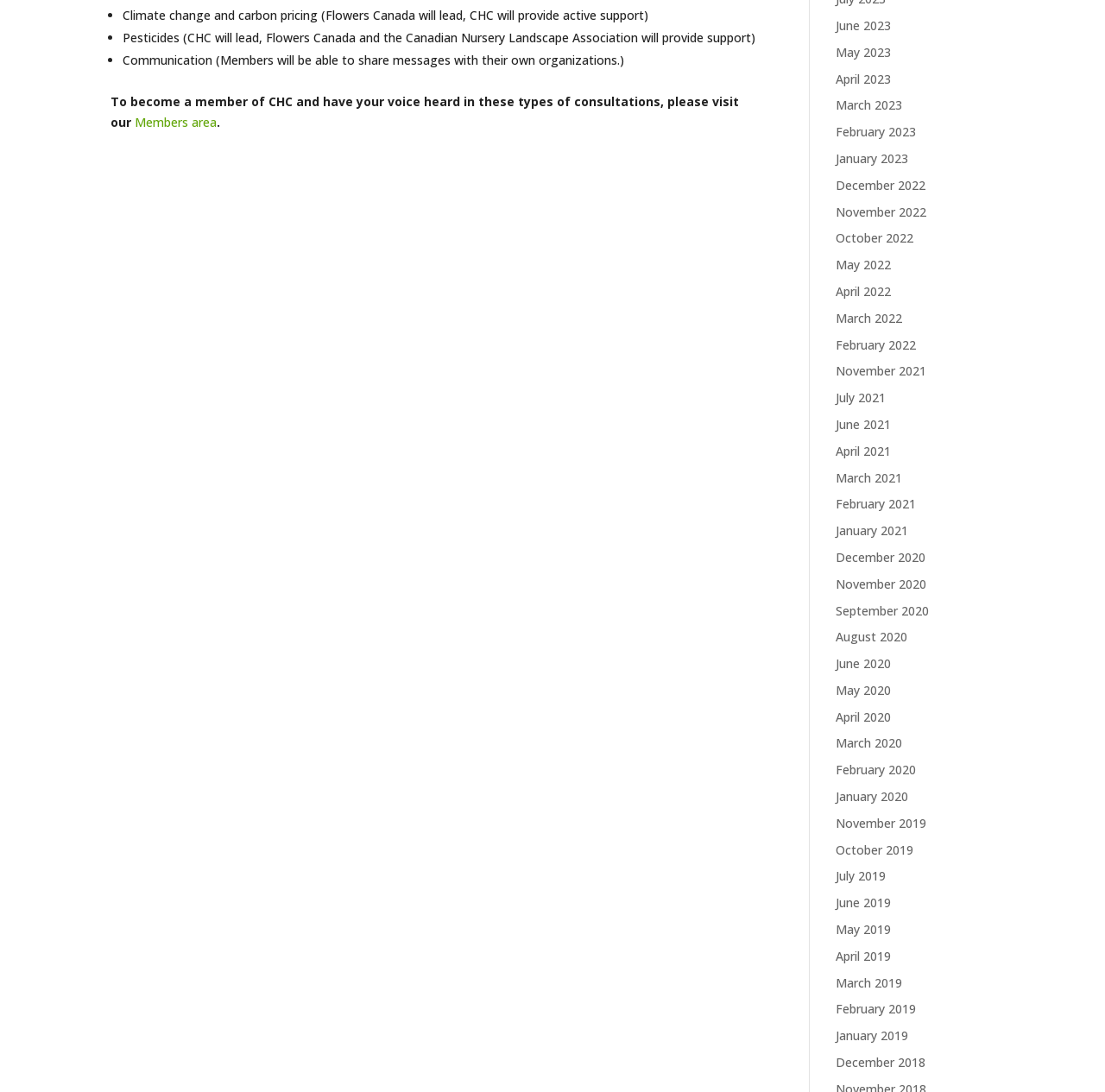Using the description "February 2021", predict the bounding box of the relevant HTML element.

[0.756, 0.454, 0.829, 0.469]